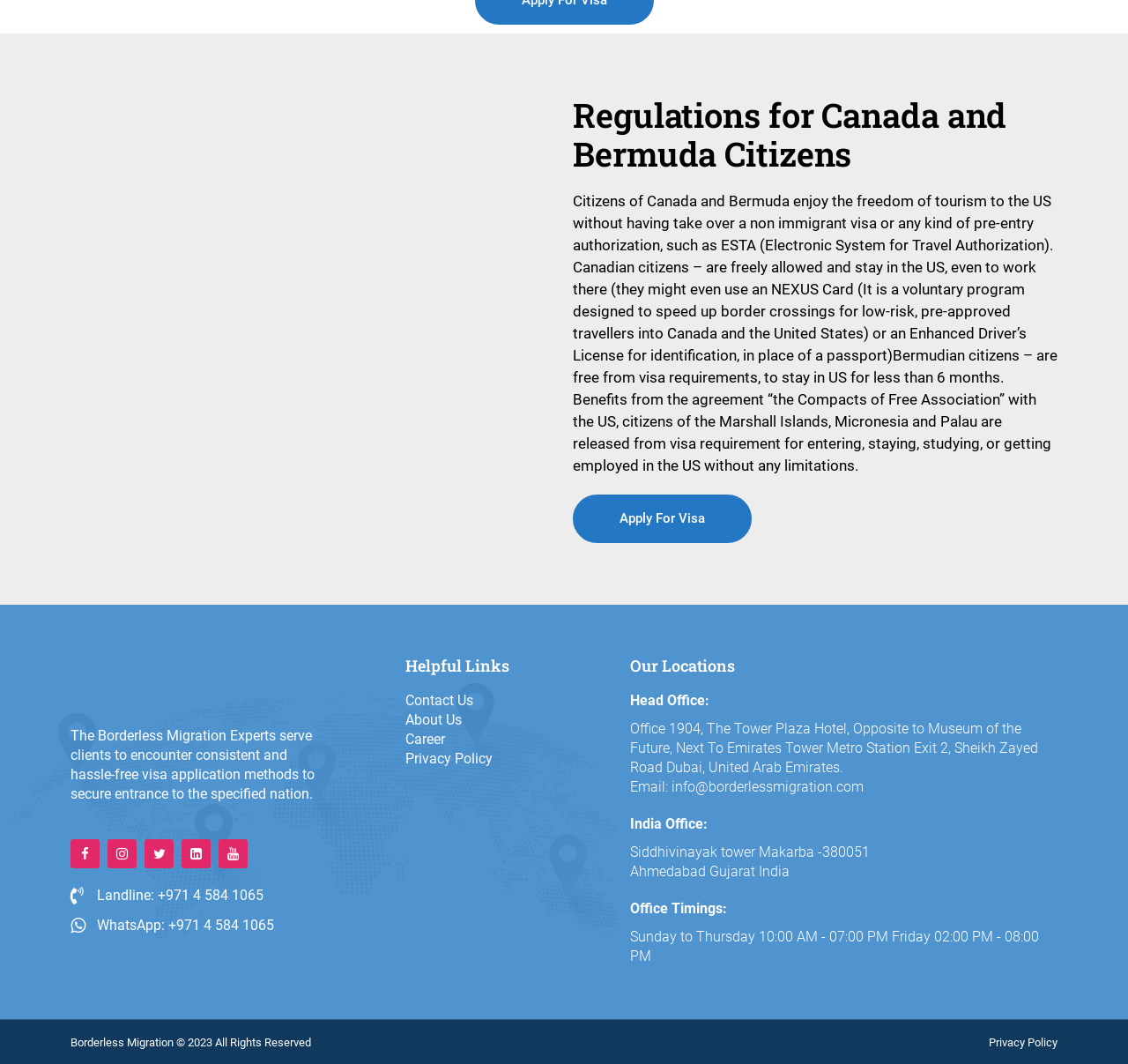Determine the bounding box coordinates of the region to click in order to accomplish the following instruction: "Click on Contact Us". Provide the coordinates as four float numbers between 0 and 1, specifically [left, top, right, bottom].

None